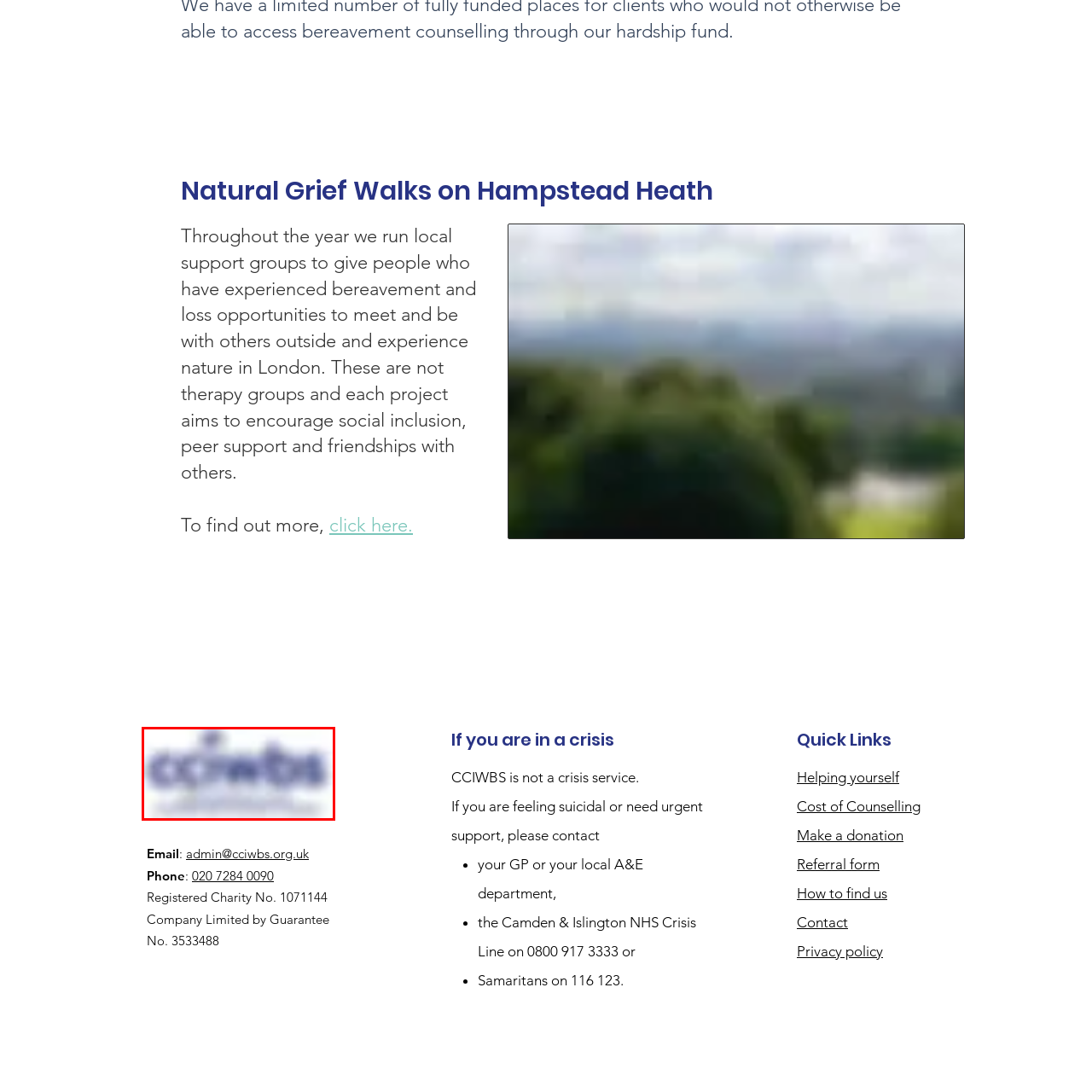Generate a meticulous caption for the image that is highlighted by the red boundary line.

The image displays the logo of CCIWBS (Camden and Islington Wellbeing and Bereavement Service). The logo features the organization's name in a stylized blue font, accompanied by a tagline emphasizing their commitment to providing support and connection for individuals experiencing bereavement and loss. This visual representation underscores the service's focus on fostering social inclusion and peer support within the community.